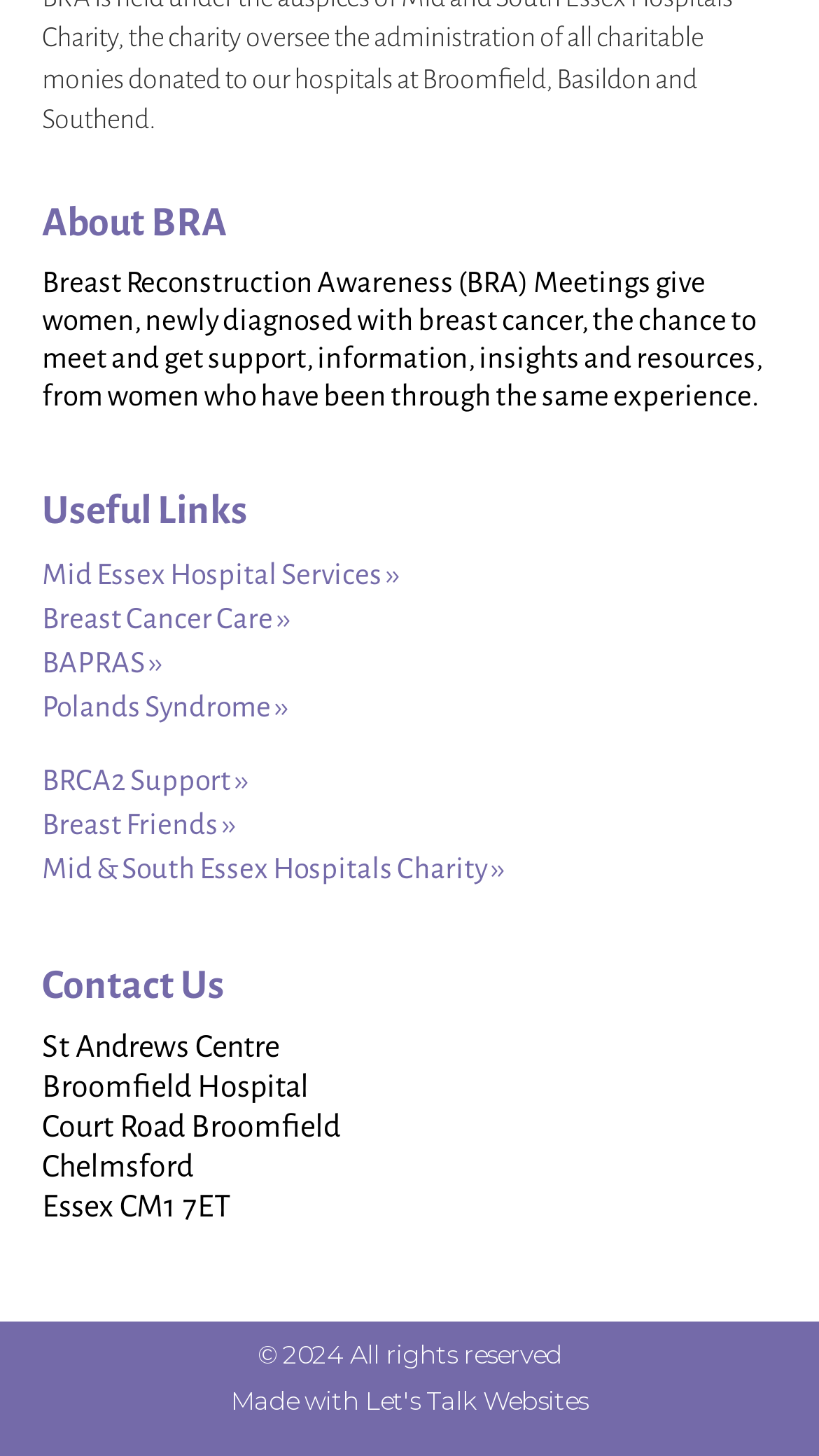Determine the bounding box coordinates of the clickable region to carry out the instruction: "Contact 'St Andrews Centre'".

[0.051, 0.706, 0.341, 0.73]